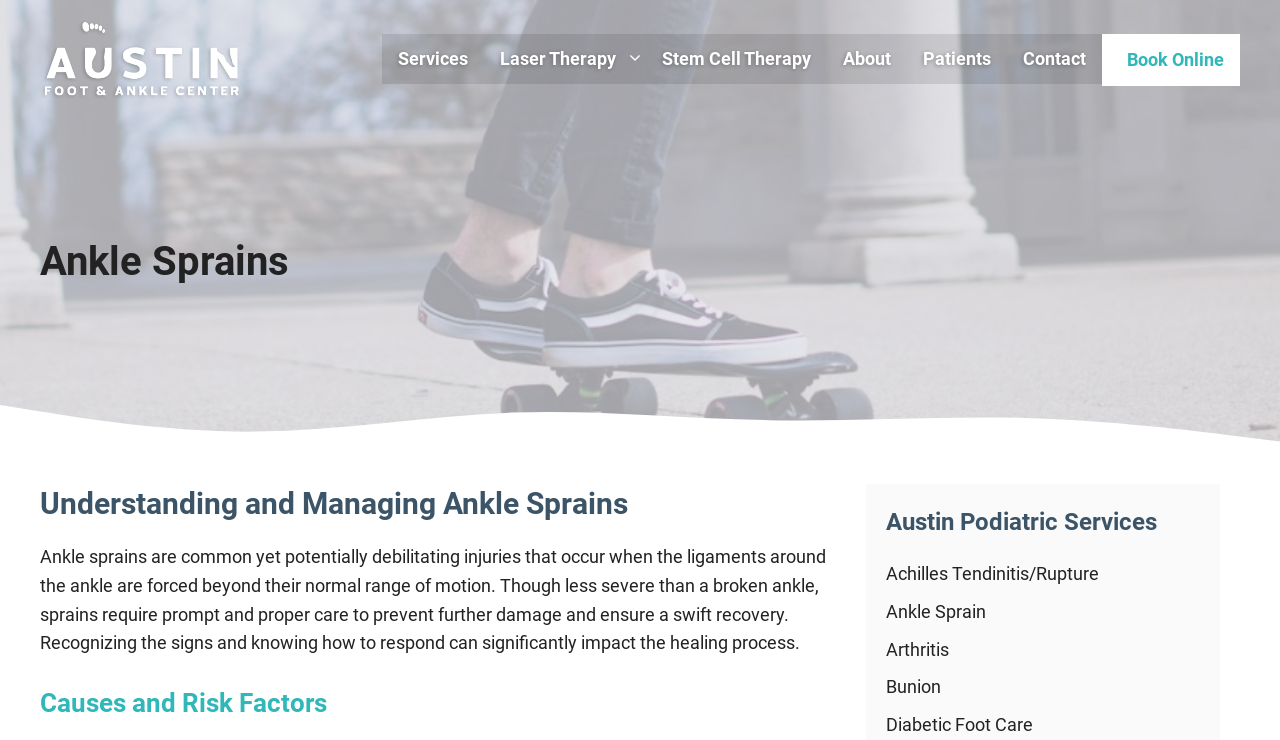Please identify the bounding box coordinates of the element I need to click to follow this instruction: "Read reviews".

None